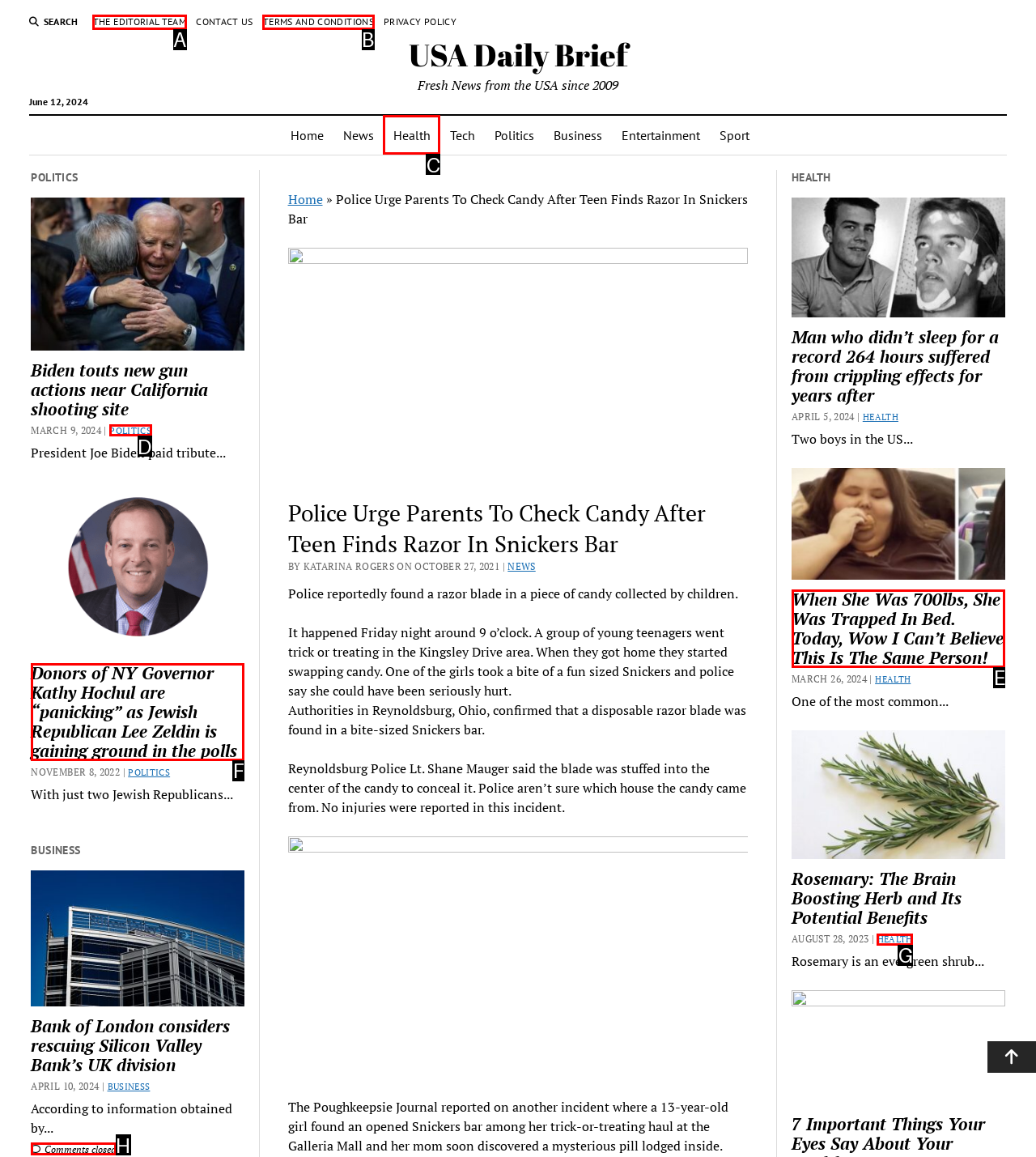Identify which HTML element matches the description: Hardware. Answer with the correct option's letter.

None